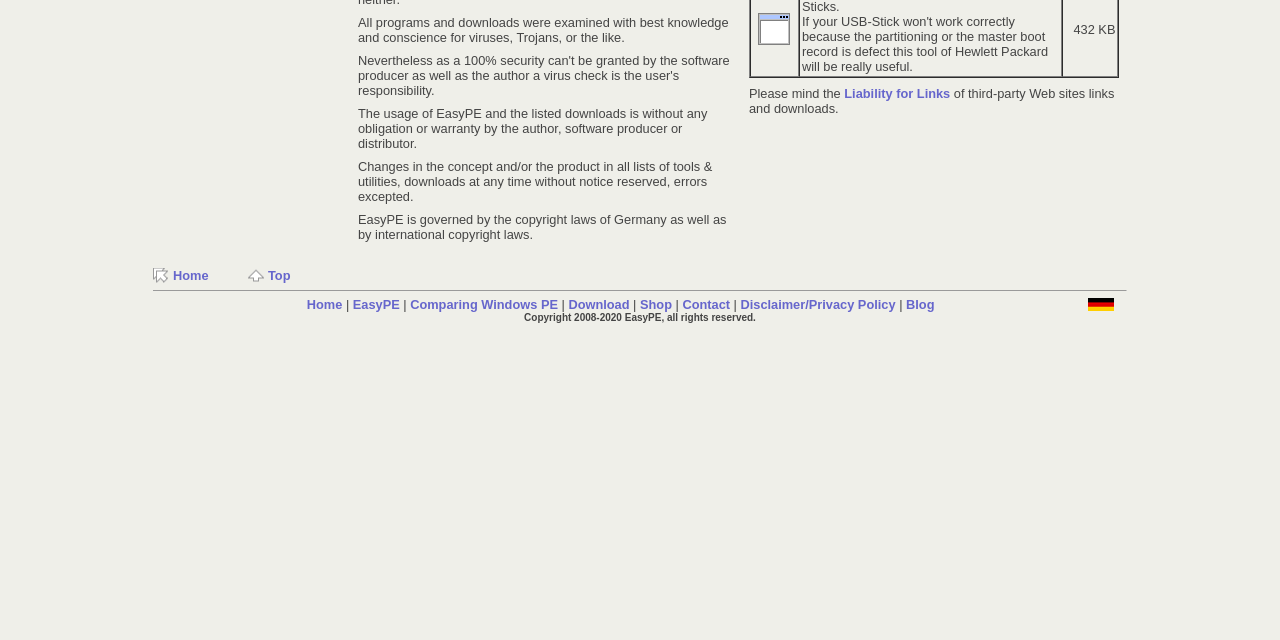Bounding box coordinates are specified in the format (top-left x, top-left y, bottom-right x, bottom-right y). All values are floating point numbers bounded between 0 and 1. Please provide the bounding box coordinate of the region this sentence describes: Home

[0.12, 0.419, 0.175, 0.443]